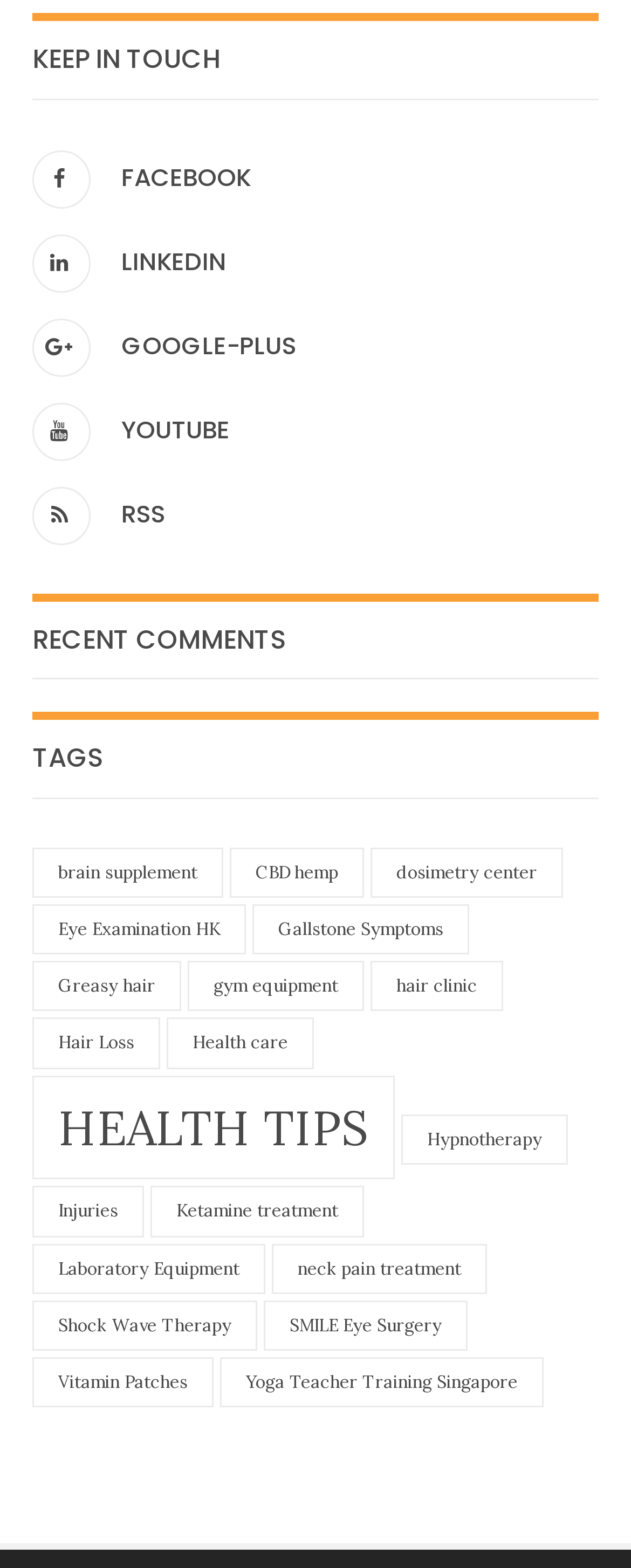Please determine the bounding box of the UI element that matches this description: Hypnotherapy. The coordinates should be given as (top-left x, top-left y, bottom-right x, bottom-right y), with all values between 0 and 1.

[0.636, 0.71, 0.9, 0.743]